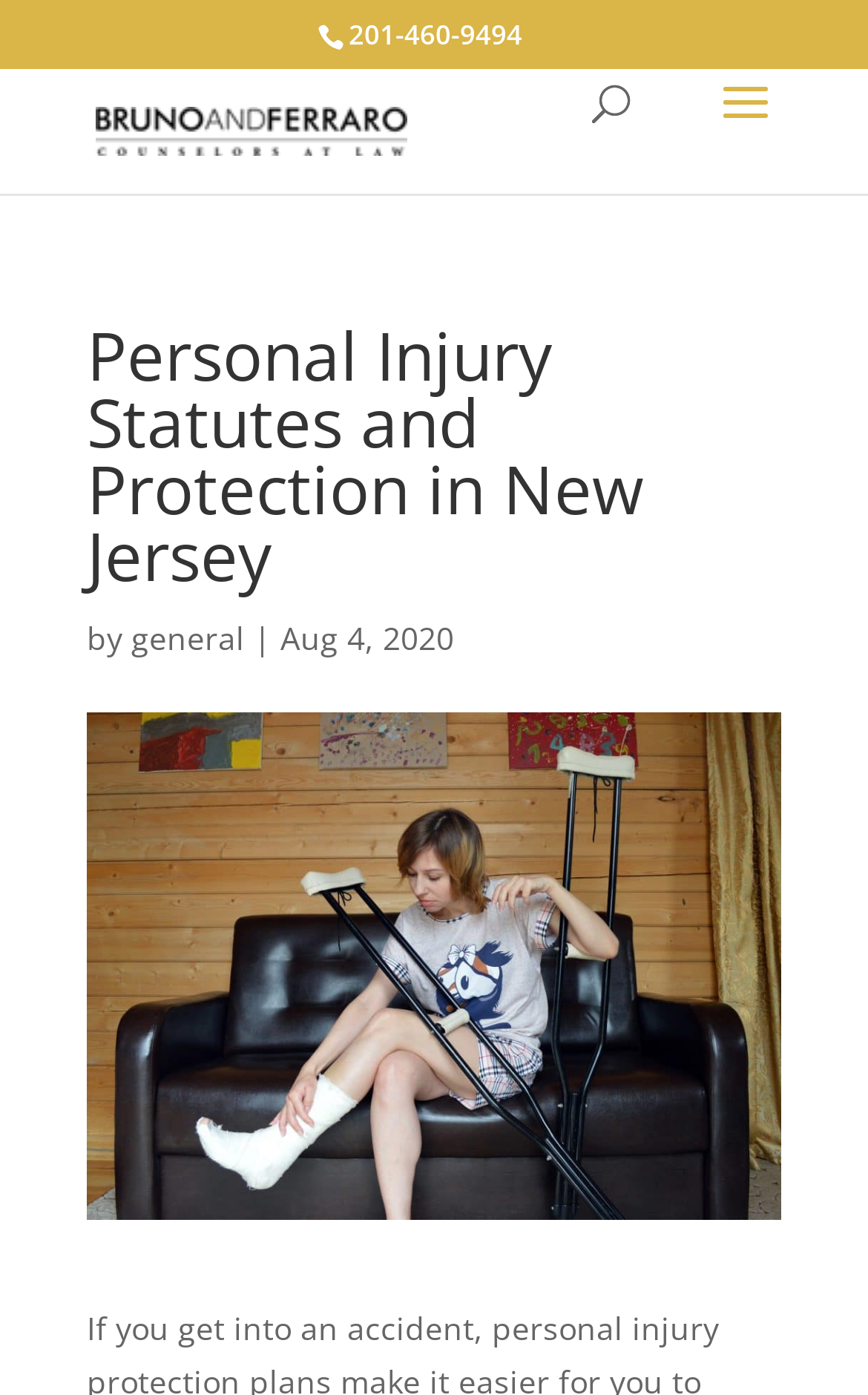From the webpage screenshot, predict the bounding box of the UI element that matches this description: "alt="Bruno and Ferraro"".

[0.11, 0.076, 0.469, 0.107]